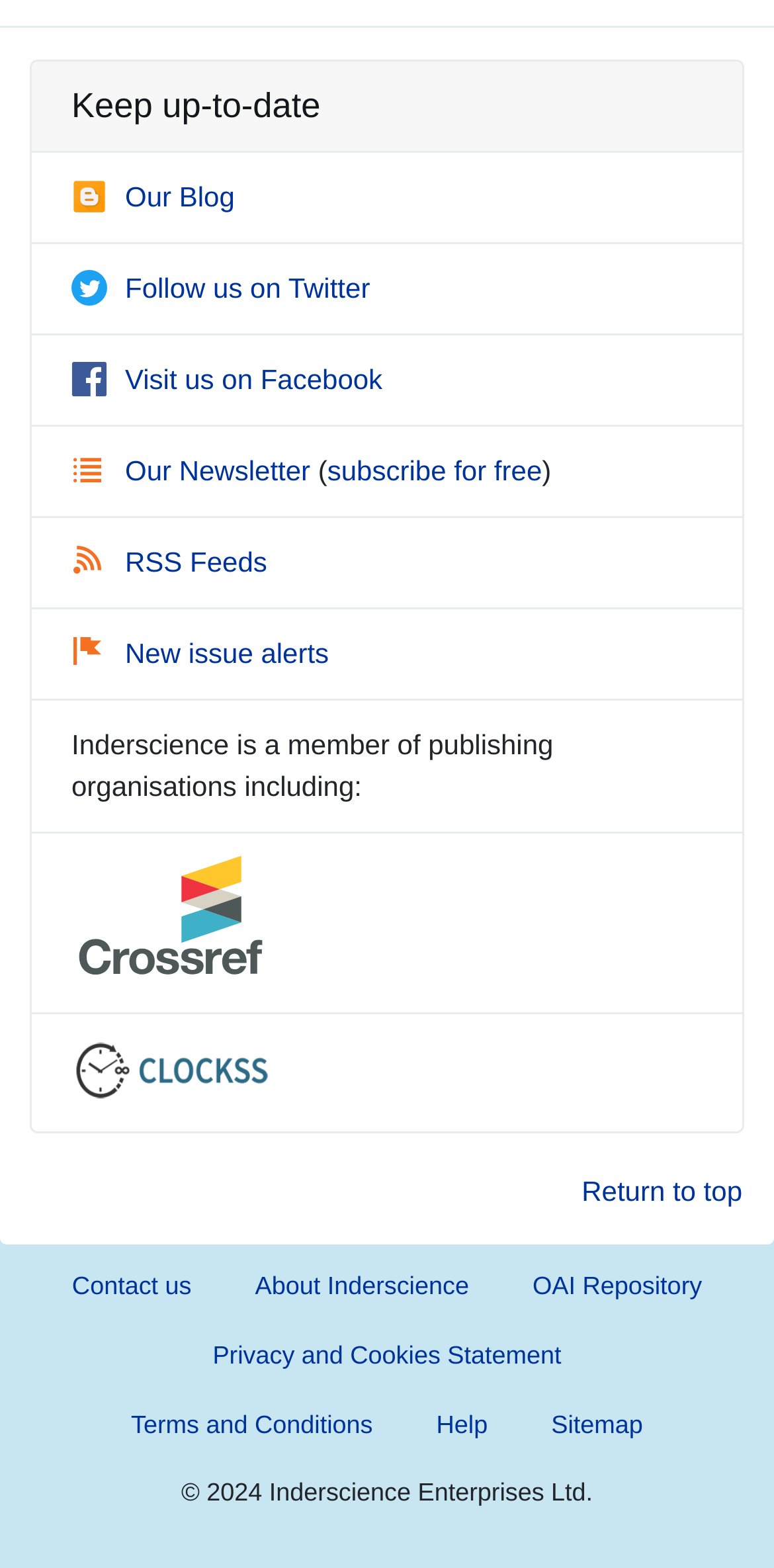Indicate the bounding box coordinates of the element that needs to be clicked to satisfy the following instruction: "Visit us on Facebook". The coordinates should be four float numbers between 0 and 1, i.e., [left, top, right, bottom].

[0.092, 0.231, 0.494, 0.252]